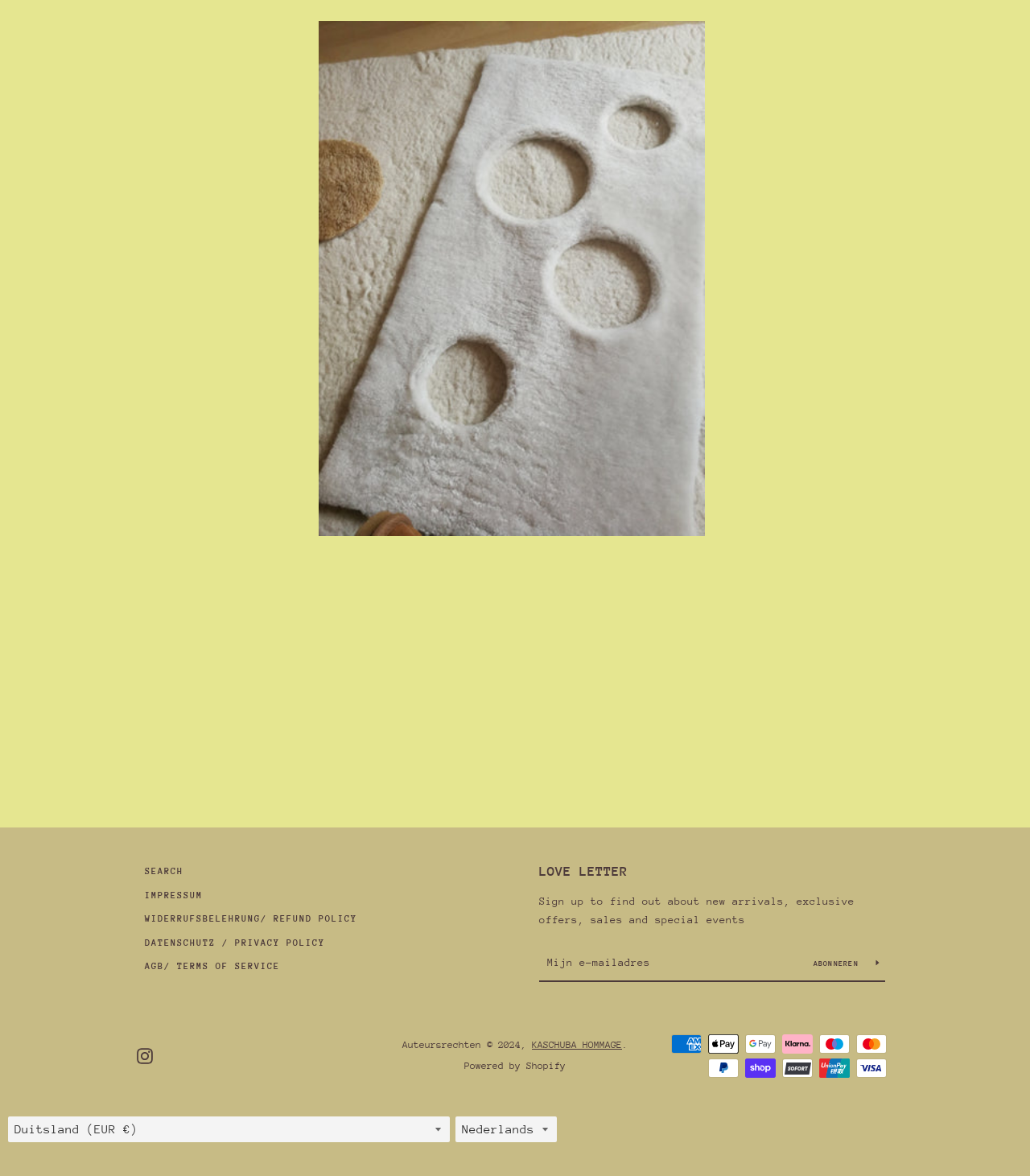Identify the bounding box coordinates of the section that should be clicked to achieve the task described: "Search on the website".

[0.141, 0.736, 0.178, 0.745]